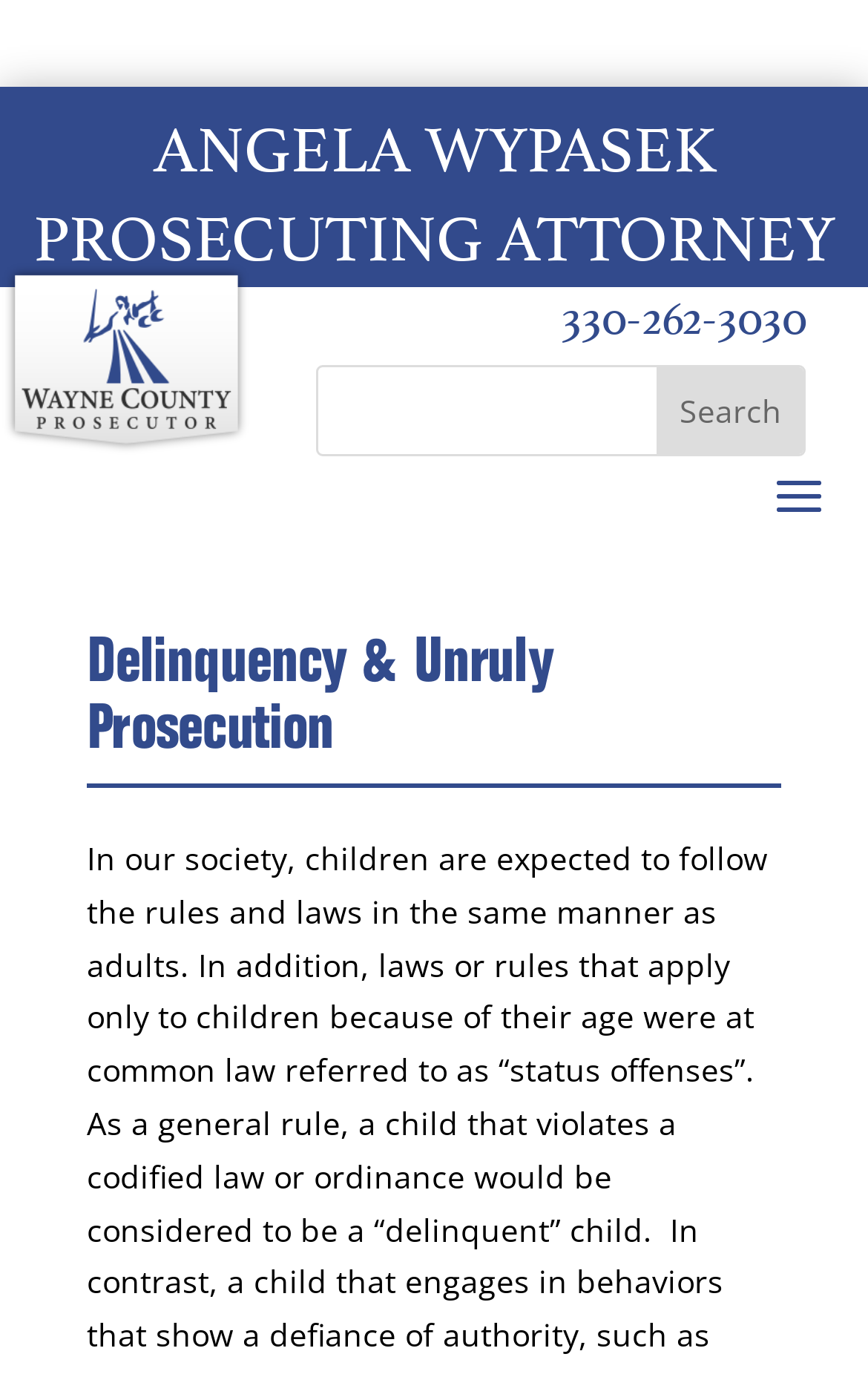Please answer the following question using a single word or phrase: 
What is the purpose of the textbox and button on the webpage?

Search